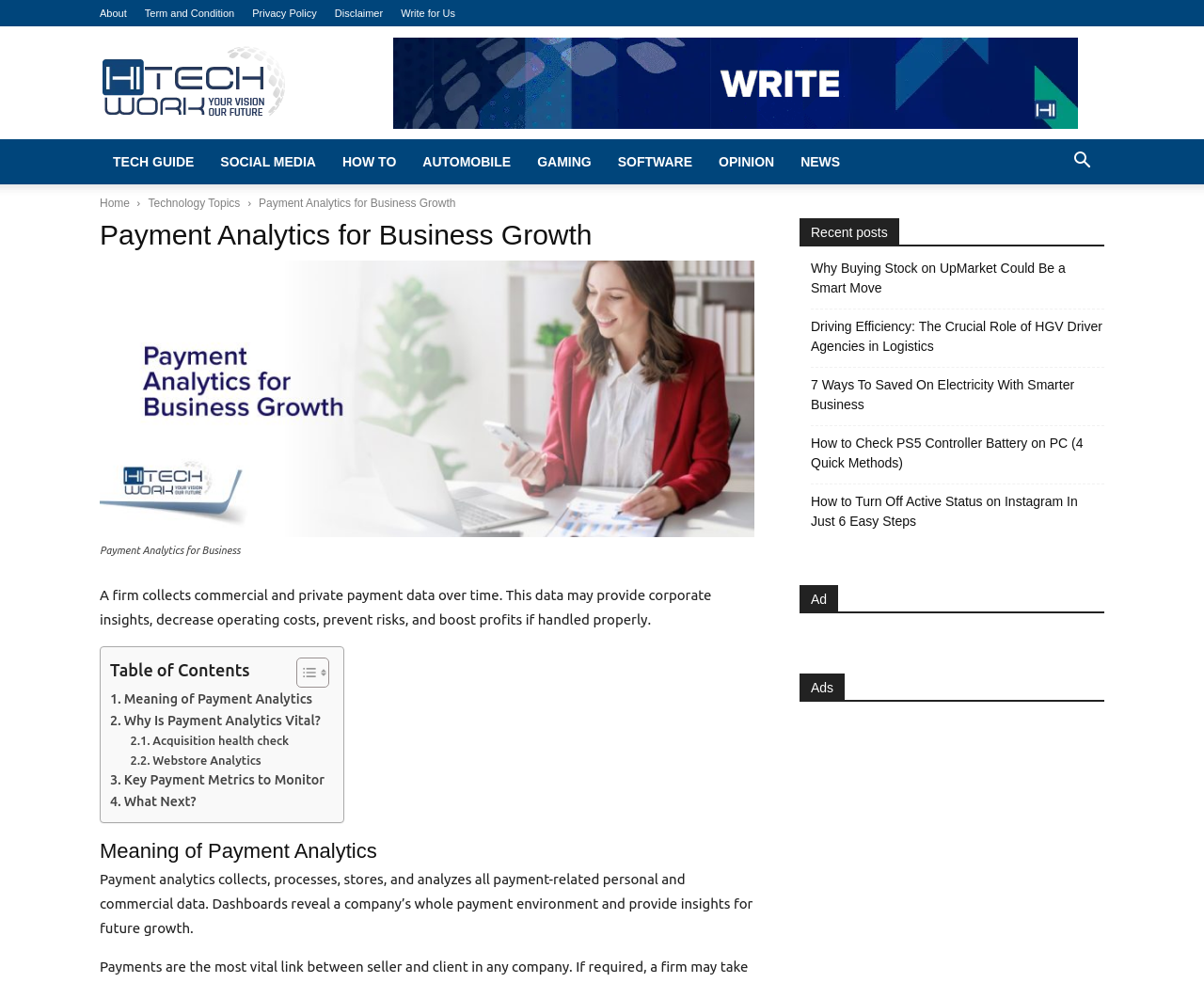Please specify the bounding box coordinates of the element that should be clicked to execute the given instruction: 'Search for something'. Ensure the coordinates are four float numbers between 0 and 1, expressed as [left, top, right, bottom].

[0.88, 0.158, 0.917, 0.173]